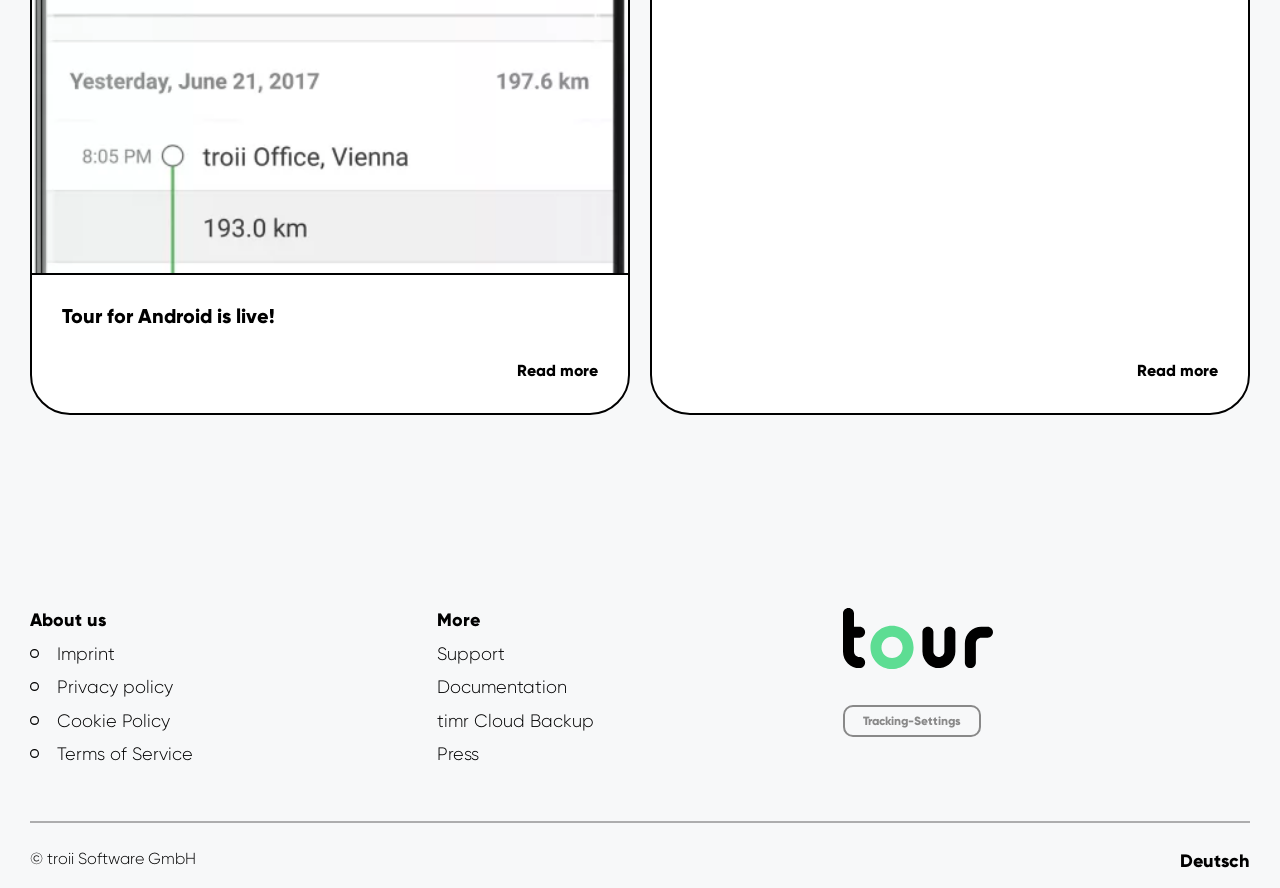What is the title of the first header?
Using the information presented in the image, please offer a detailed response to the question.

The first header is located at the top of the webpage, and it contains a link with the text 'Tour for Android is live!'.